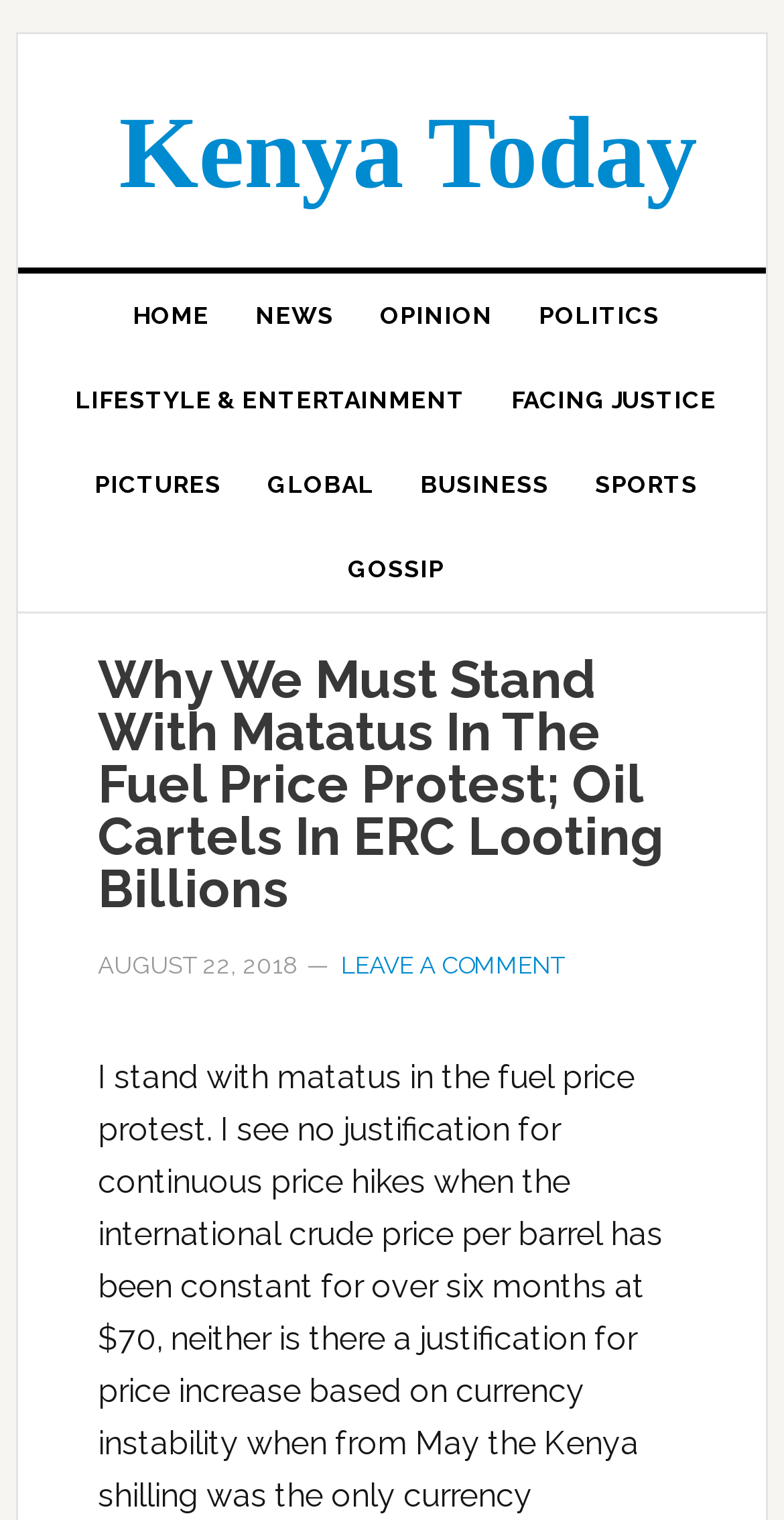Identify and provide the bounding box coordinates of the UI element described: "Facing Justice". The coordinates should be formatted as [left, top, right, bottom], with each number being a float between 0 and 1.

[0.622, 0.236, 0.945, 0.291]